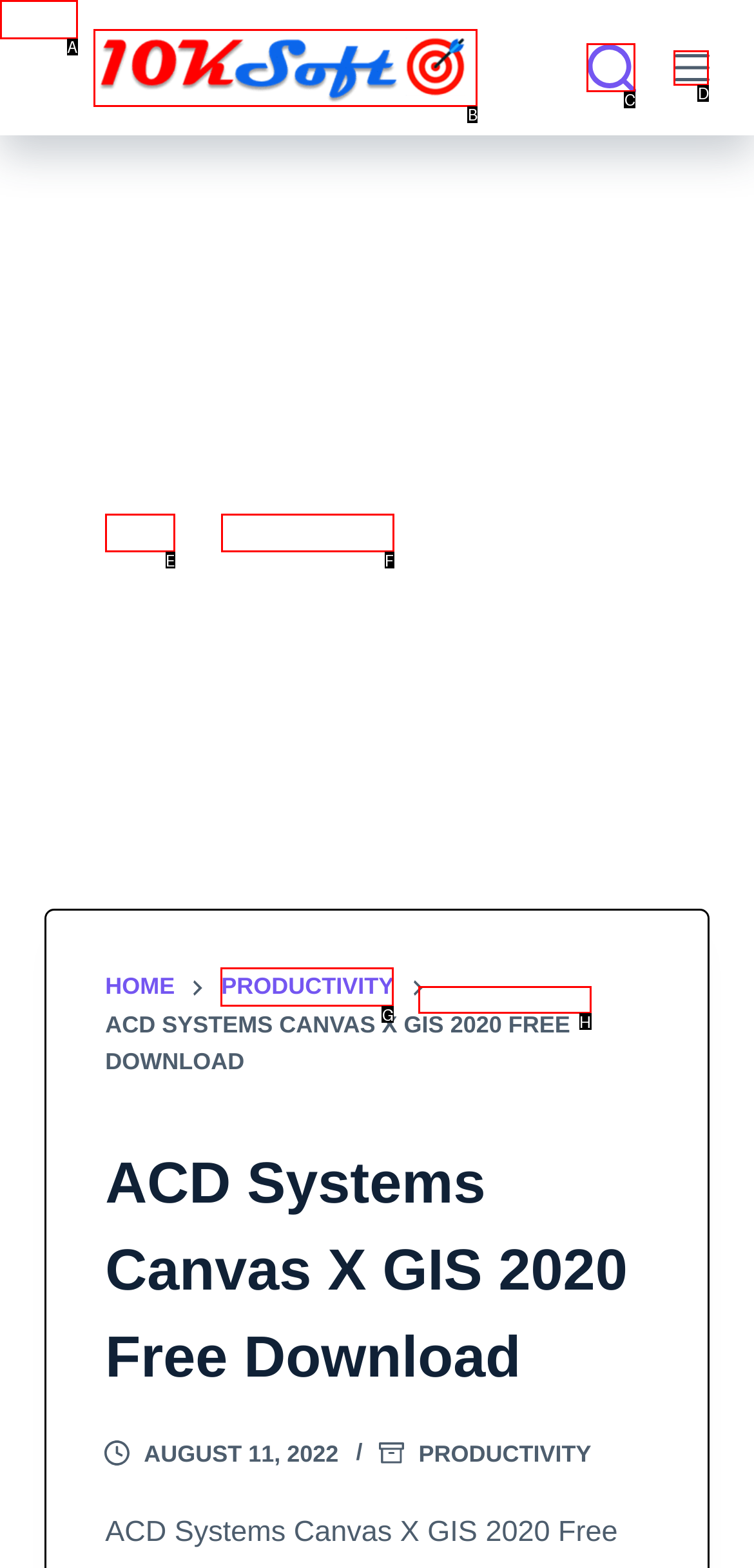Identify the correct UI element to click to achieve the task: view productivity page.
Answer with the letter of the appropriate option from the choices given.

G